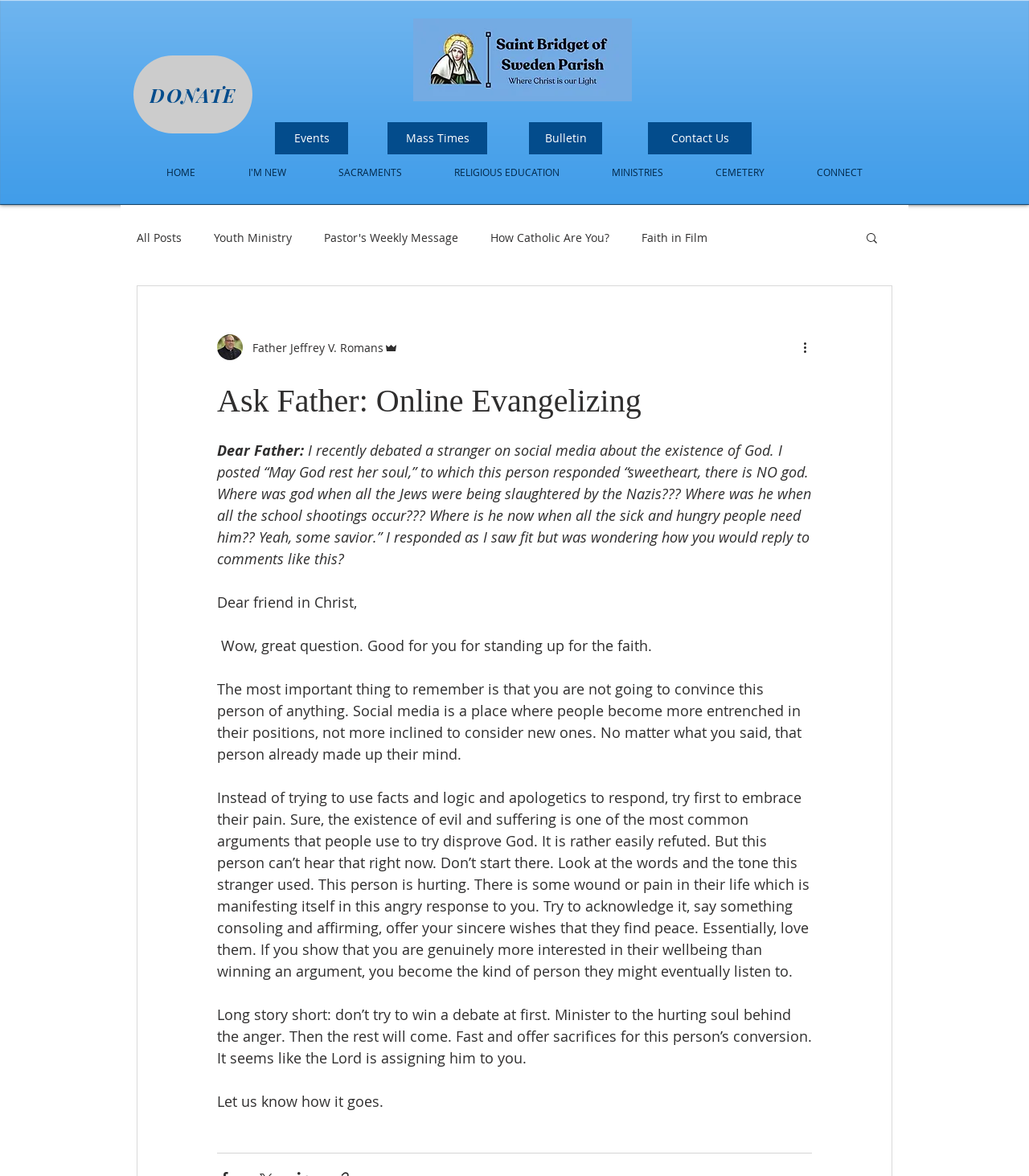Answer the following inquiry with a single word or phrase:
How many navigation links are available in the 'Site' section?

7